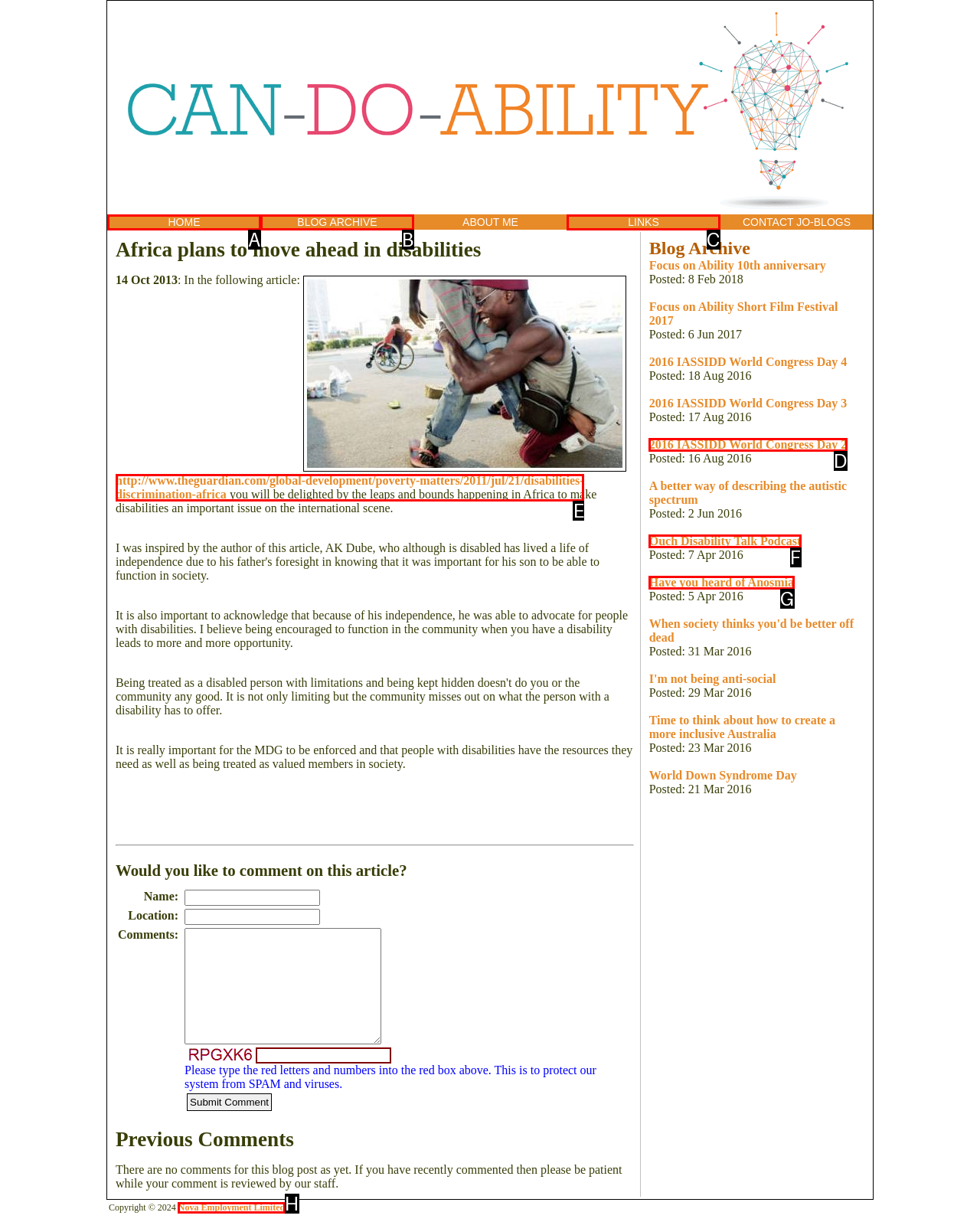Tell me which one HTML element best matches the description: Ouch Disability Talk Podcast
Answer with the option's letter from the given choices directly.

F